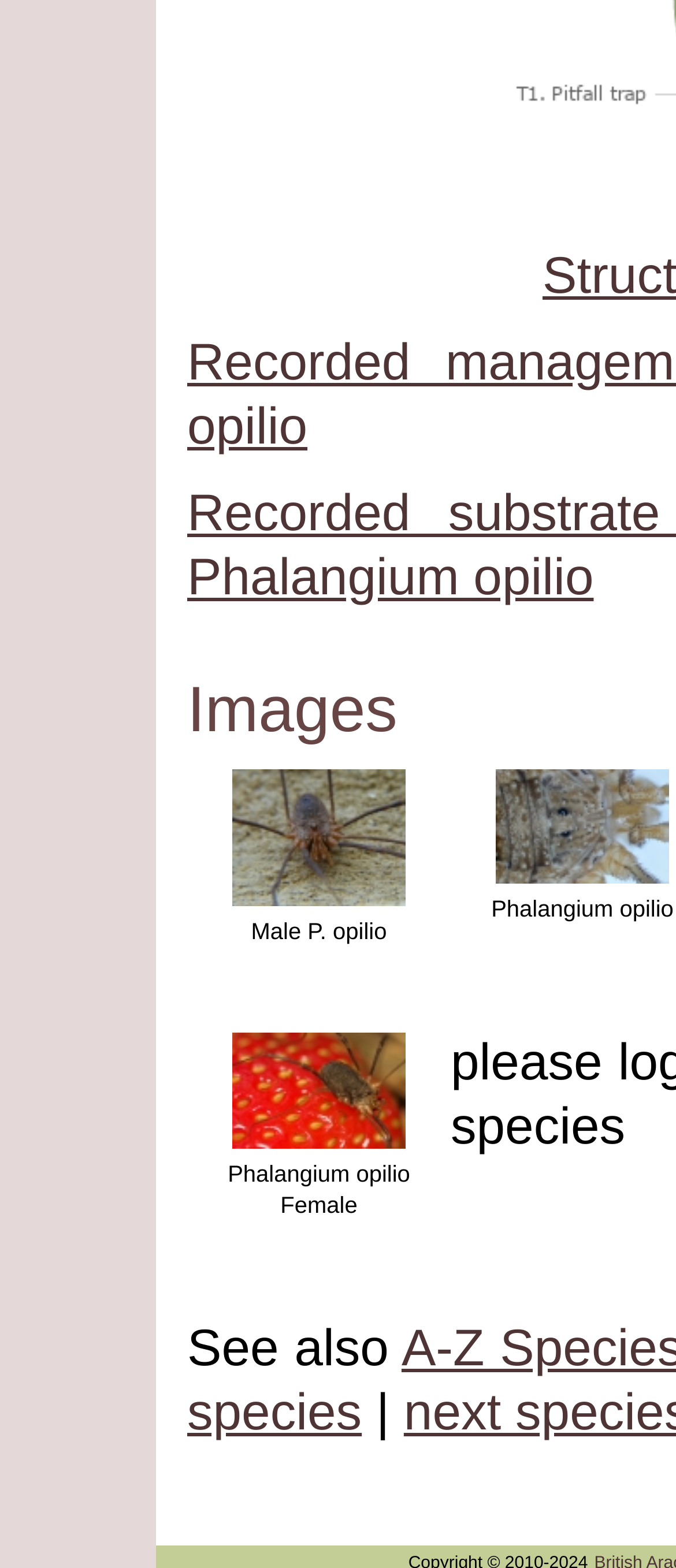From the webpage screenshot, predict the bounding box coordinates (top-left x, top-left y, bottom-right x, bottom-right y) for the UI element described here: parent_node: Phalangium opilio

[0.733, 0.55, 0.99, 0.567]